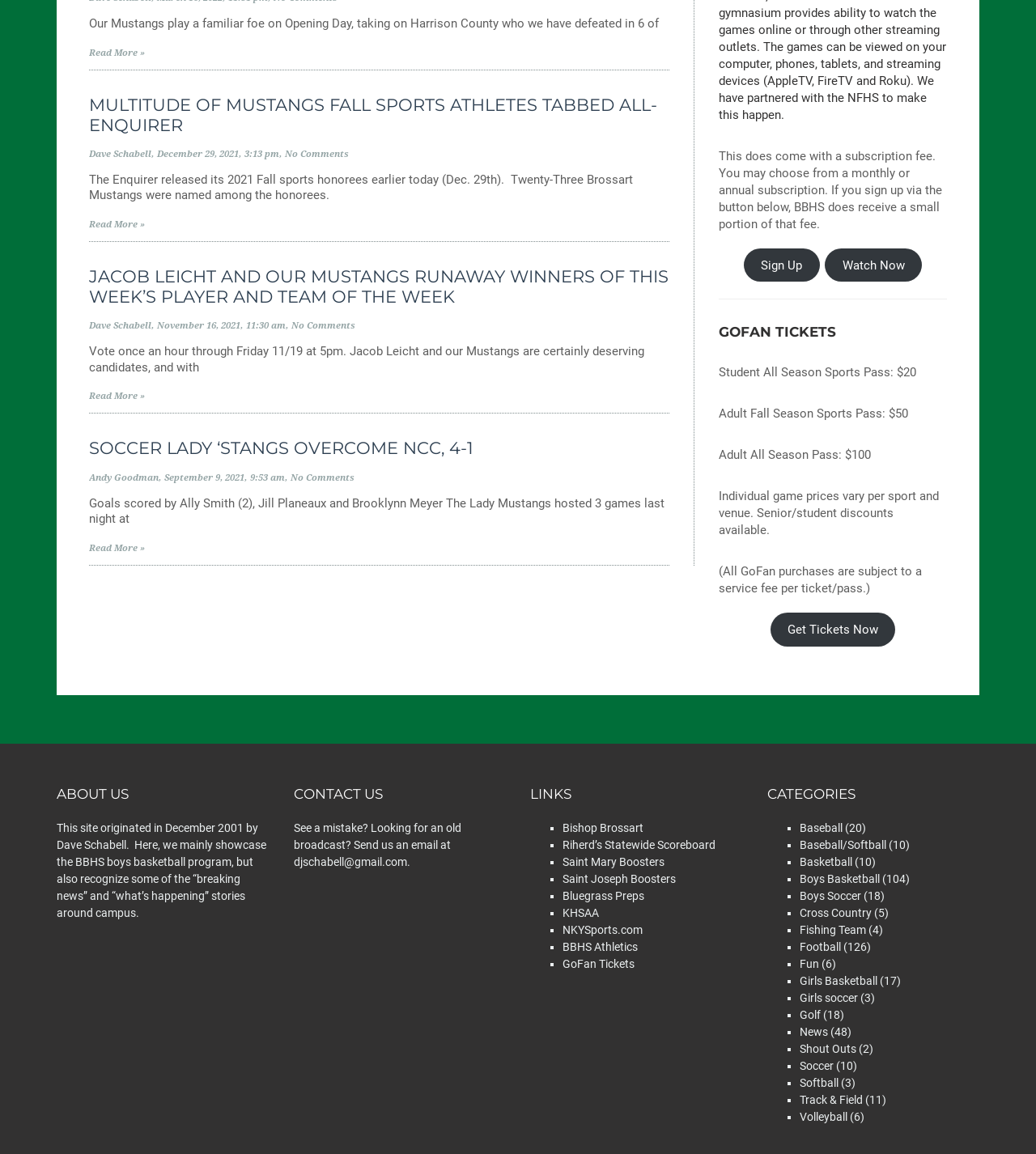Please answer the following question using a single word or phrase: Who is the author of the article about the Lady Mustangs' soccer game?

Andy Goodman